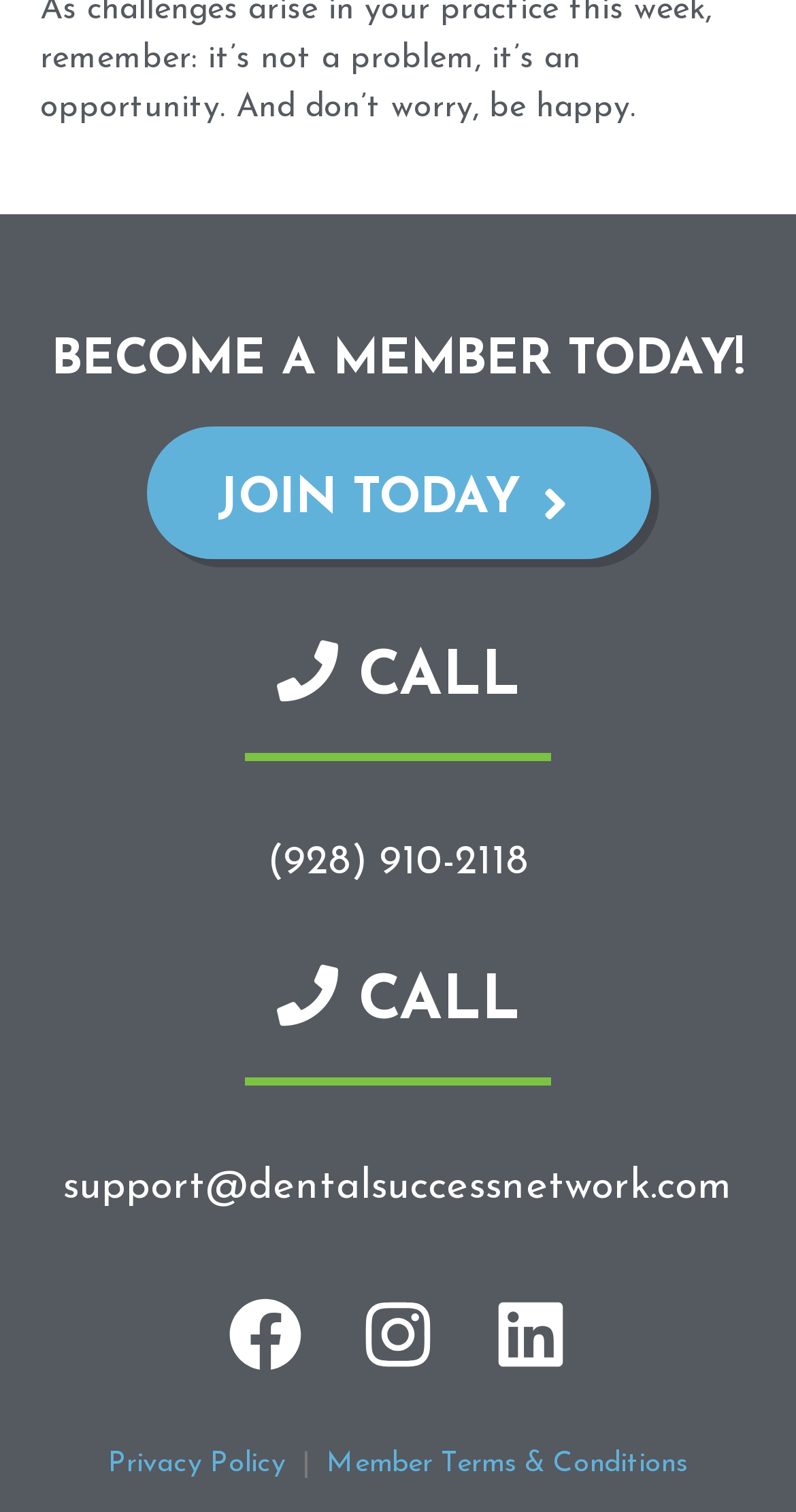What is the call to action on the top?
Using the picture, provide a one-word or short phrase answer.

JOIN TODAY